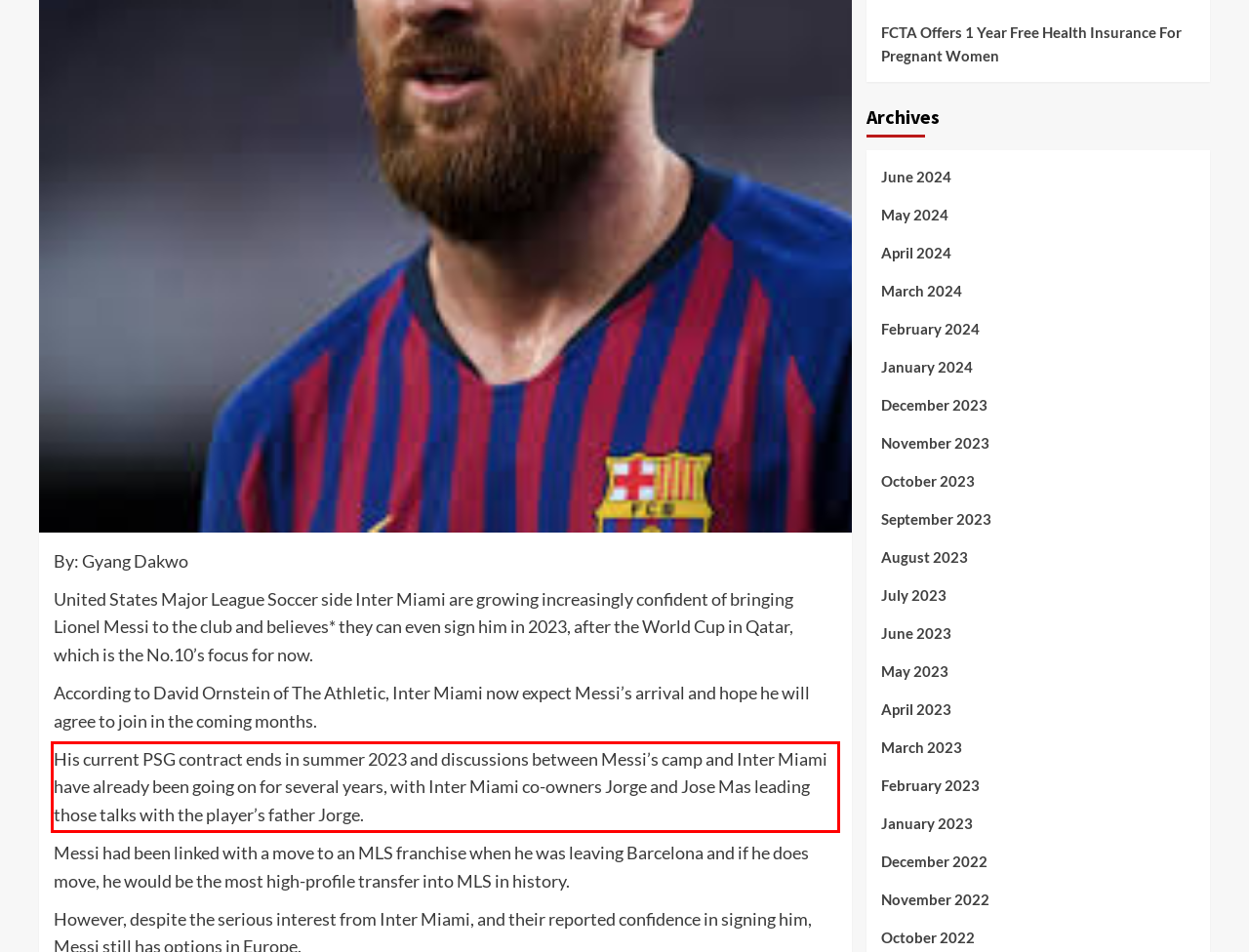Please perform OCR on the UI element surrounded by the red bounding box in the given webpage screenshot and extract its text content.

His current PSG contract ends in summer 2023 and discussions between Messi’s camp and Inter Miami have already been going on for several years, with Inter Miami co-owners Jorge and Jose Mas leading those talks with the player’s father Jorge.